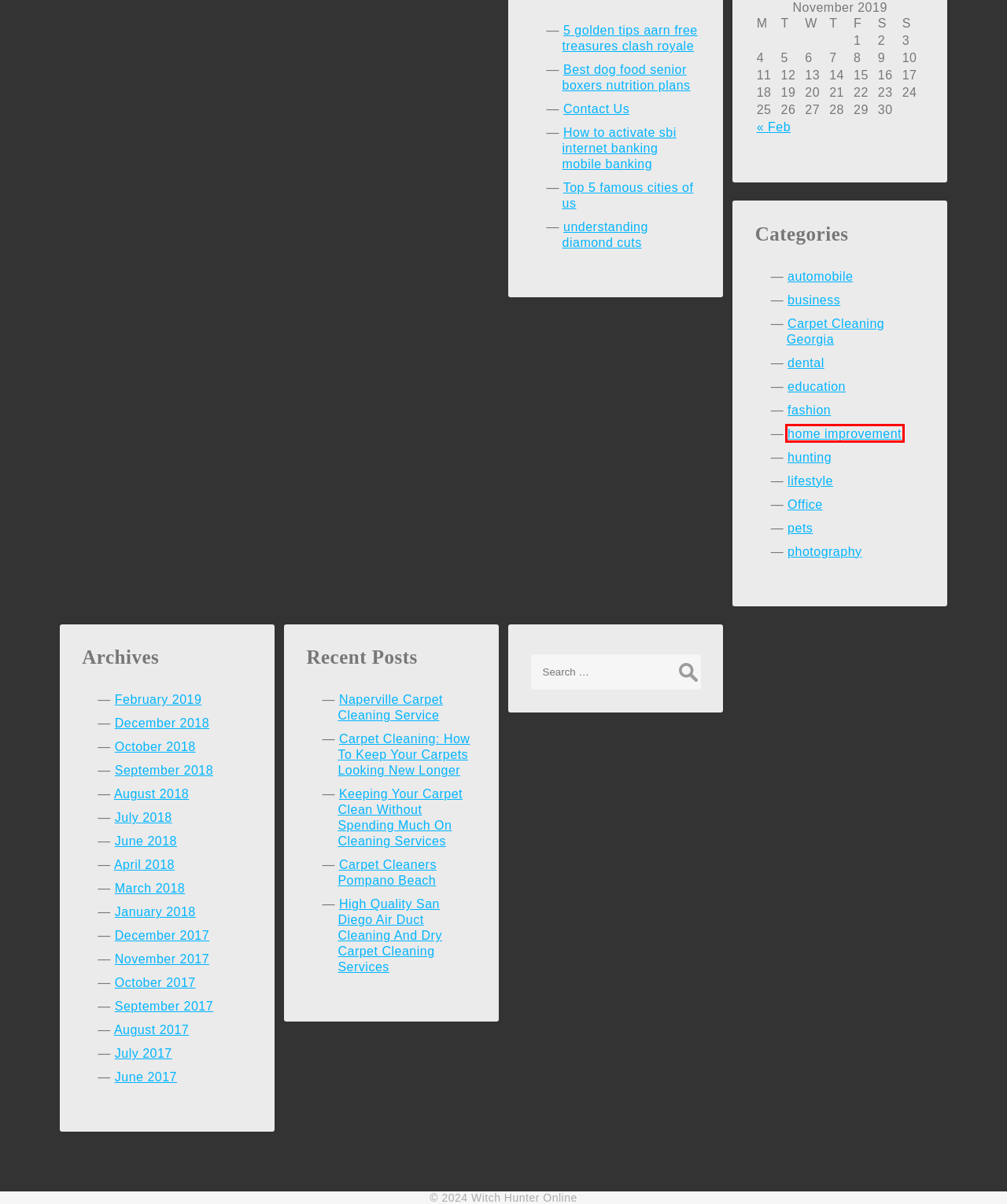You are presented with a screenshot of a webpage containing a red bounding box around an element. Determine which webpage description best describes the new webpage after clicking on the highlighted element. Here are the candidates:
A. home improvement | Witch Hunter Online
B. December 2017 | Witch Hunter Online
C. Carpet Cleaning Georgia | Witch Hunter Online
D. Office | Witch Hunter Online
E. pets | Witch Hunter Online
F. August 2018 | Witch Hunter Online
G. December 2018 | Witch Hunter Online
H. education | Witch Hunter Online

A